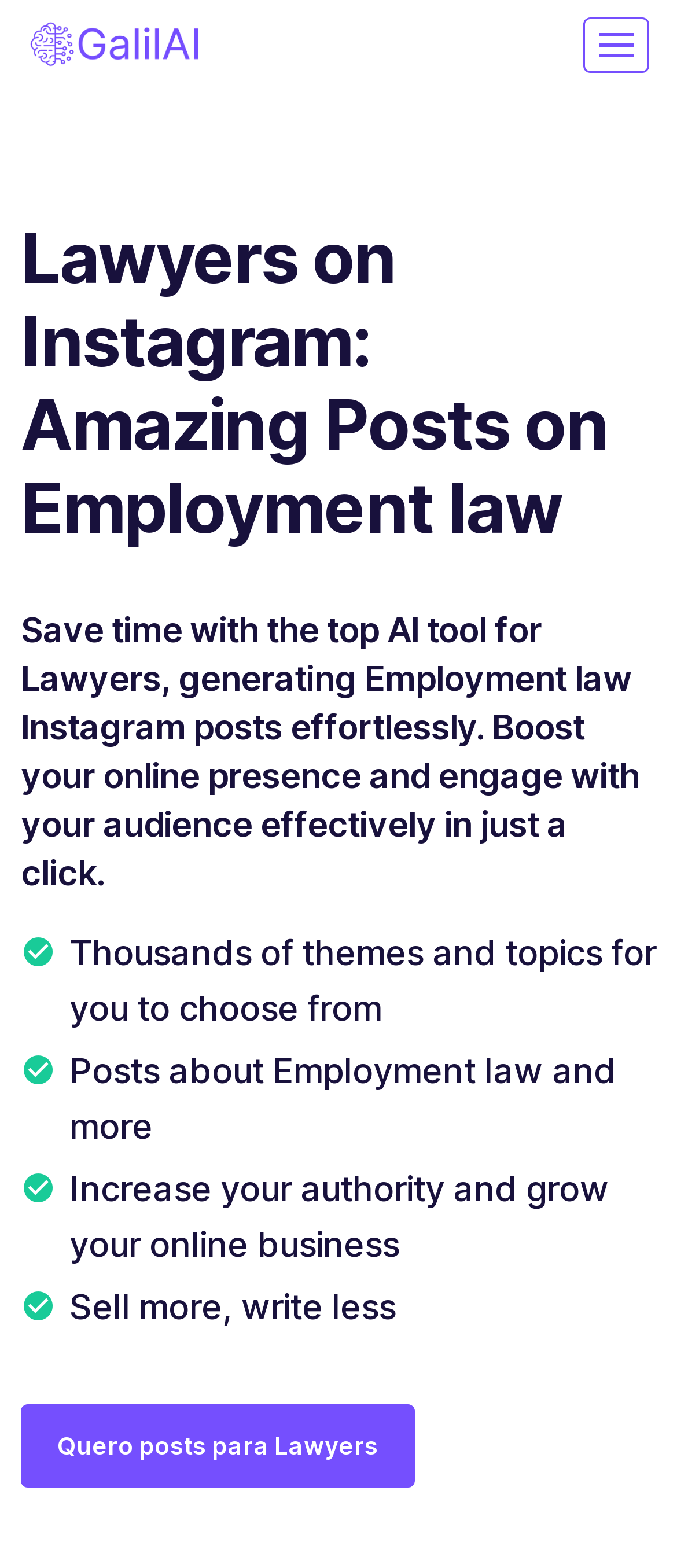Using the description "aria-label="Toggle navigation"", locate and provide the bounding box of the UI element.

[0.862, 0.011, 0.959, 0.047]